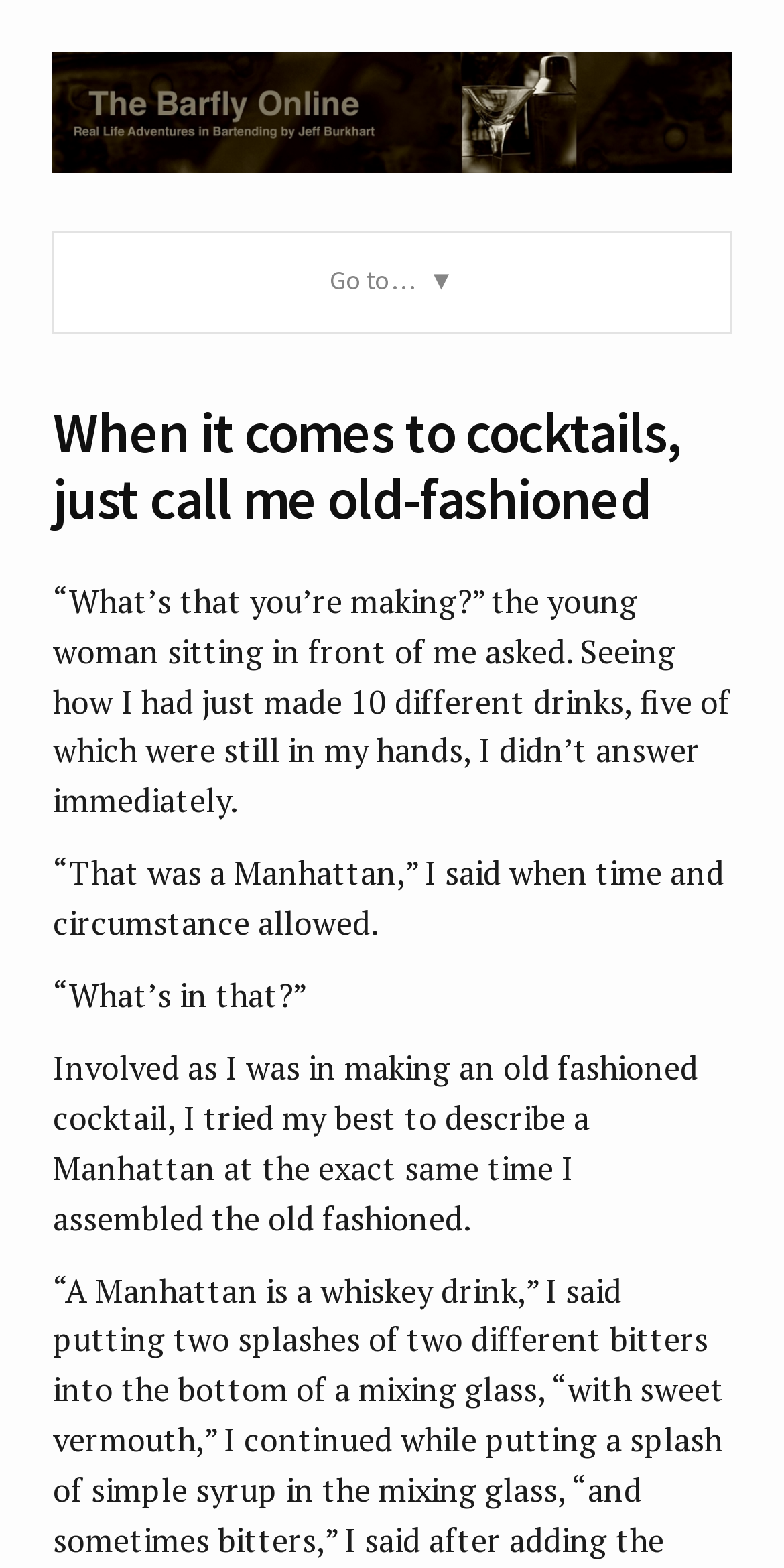Use a single word or phrase to answer the question:
What is the author holding?

Five drinks